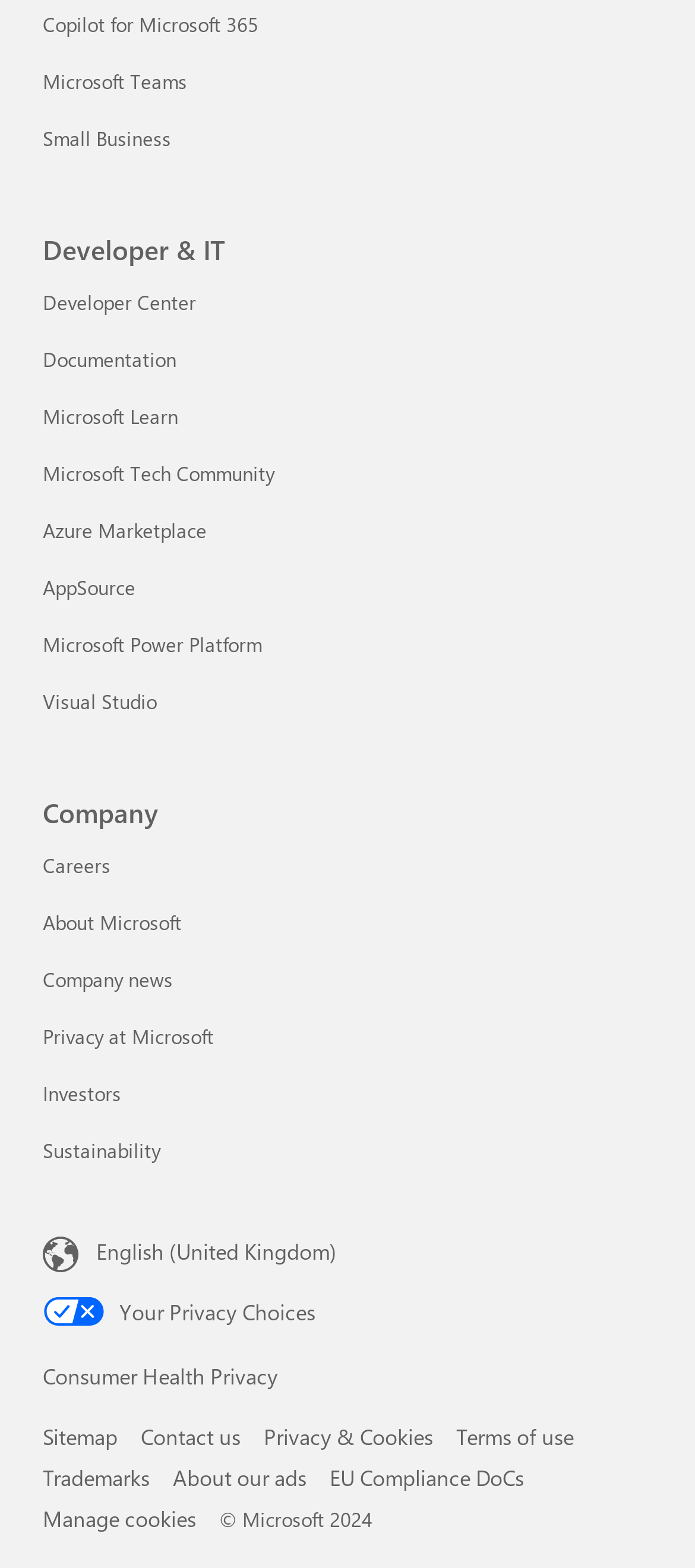Identify and provide the bounding box coordinates of the UI element described: "Terms of use". The coordinates should be formatted as [left, top, right, bottom], with each number being a float between 0 and 1.

[0.656, 0.907, 0.826, 0.925]